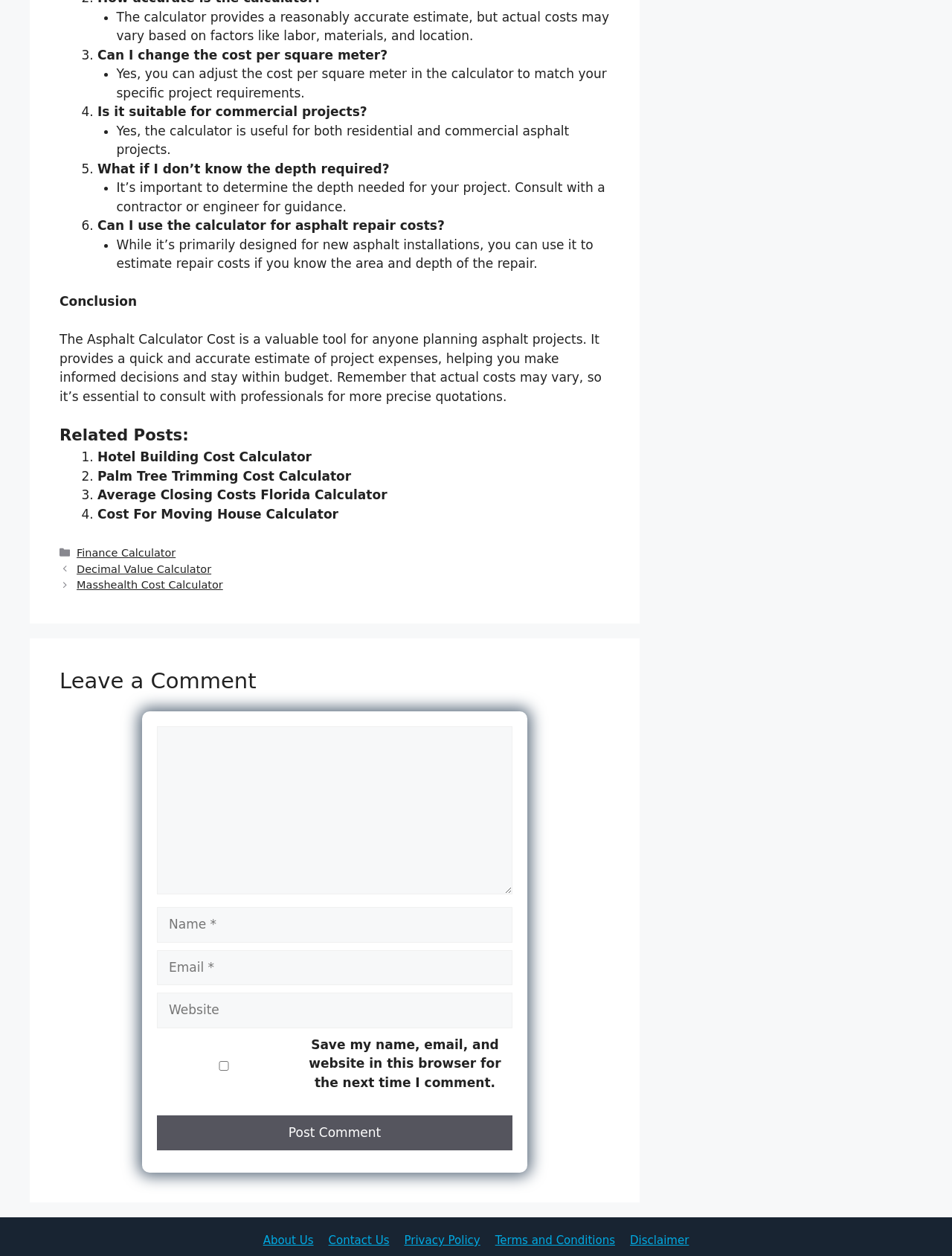Specify the bounding box coordinates of the element's region that should be clicked to achieve the following instruction: "Check the 'Save my name, email, and website in this browser for the next time I comment.' checkbox". The bounding box coordinates consist of four float numbers between 0 and 1, in the format [left, top, right, bottom].

[0.165, 0.845, 0.306, 0.853]